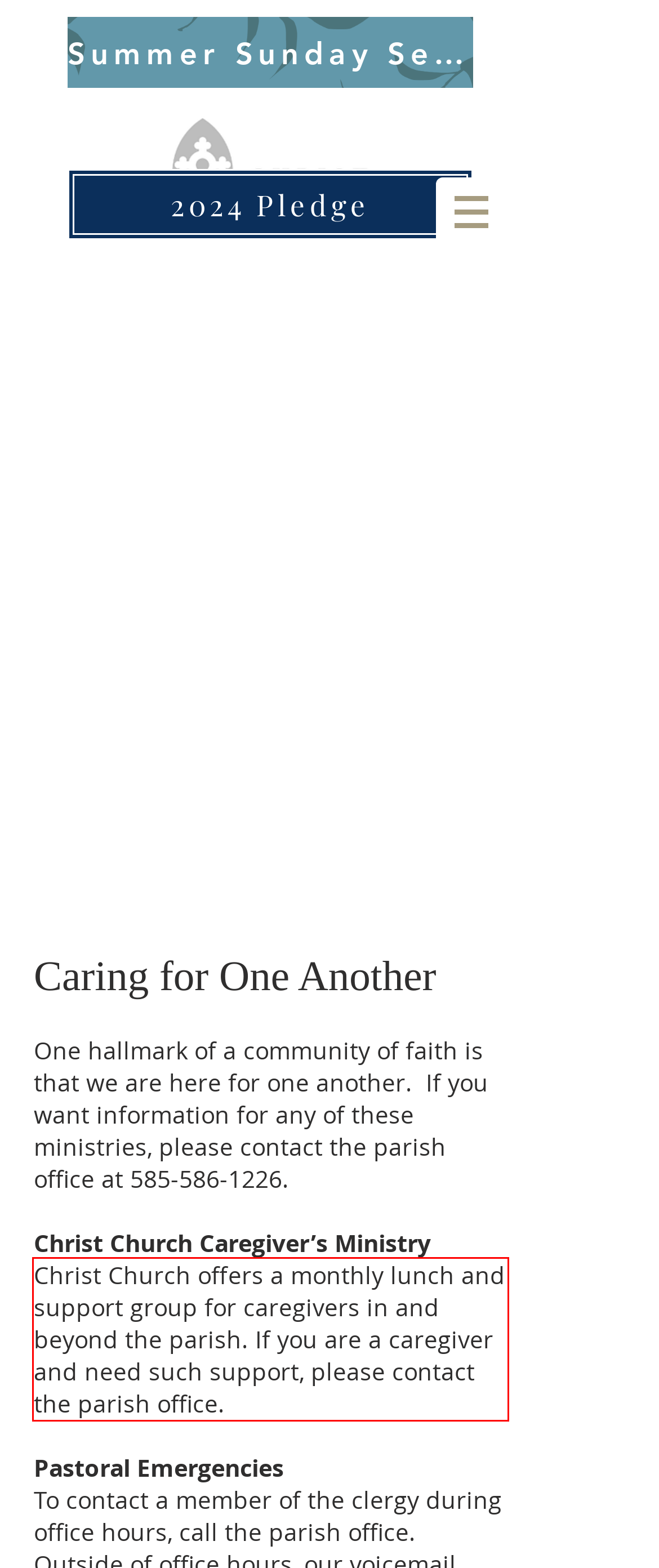You are provided with a screenshot of a webpage that includes a UI element enclosed in a red rectangle. Extract the text content inside this red rectangle.

Christ Church offers a monthly lunch and support group for caregivers in and beyond the parish. If you are a caregiver and need such support, please contact the parish office.